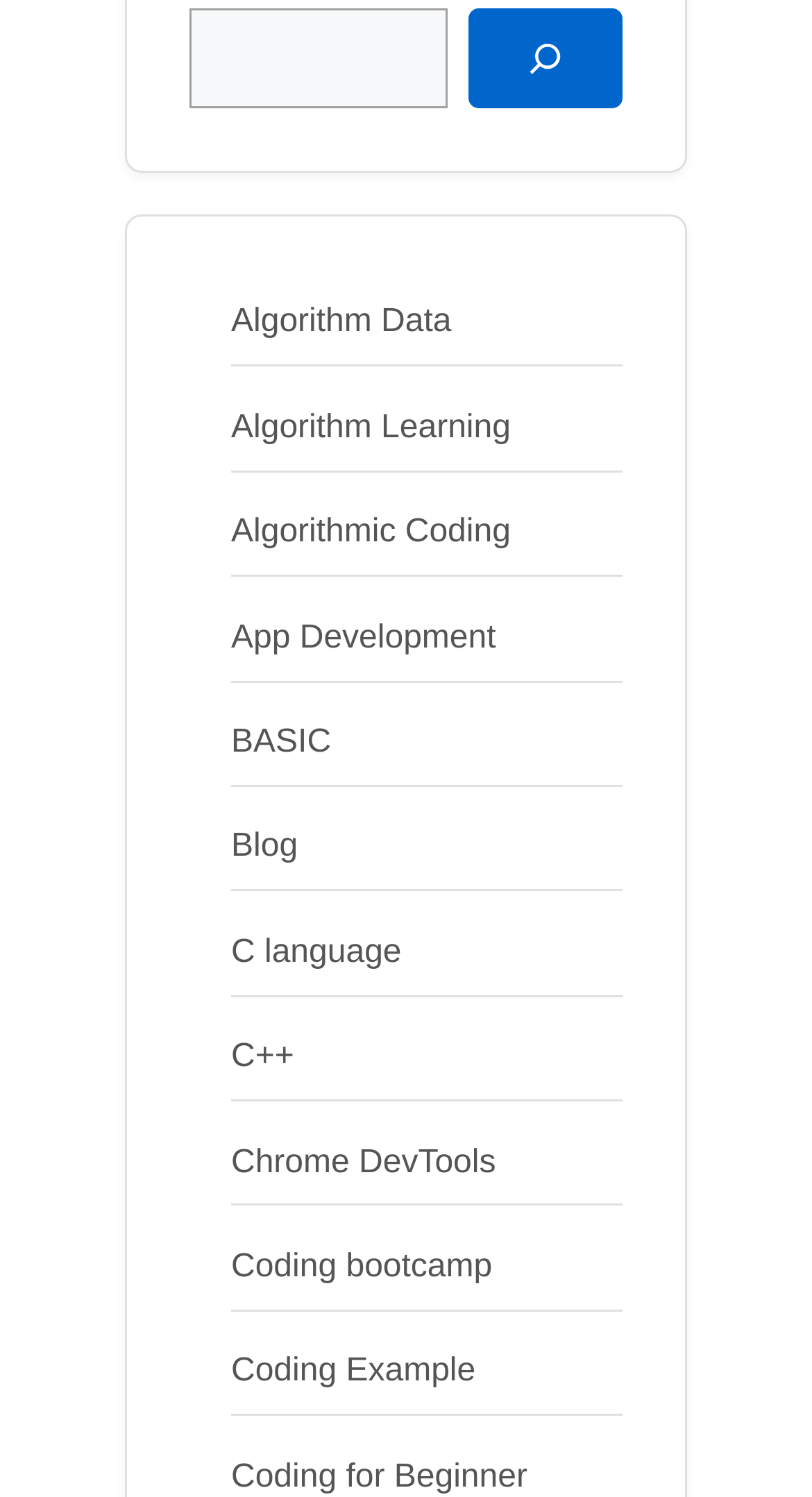With reference to the screenshot, provide a detailed response to the question below:
What categories are listed on the webpage?

The webpage lists various categories, including Algorithm Data, Algorithm Learning, Algorithmic Coding, App Development, BASIC, Blog, C language, C++, Chrome DevTools, Coding bootcamp, Coding Example, and Coding for Beginner, which suggests that the website is related to programming and coding.